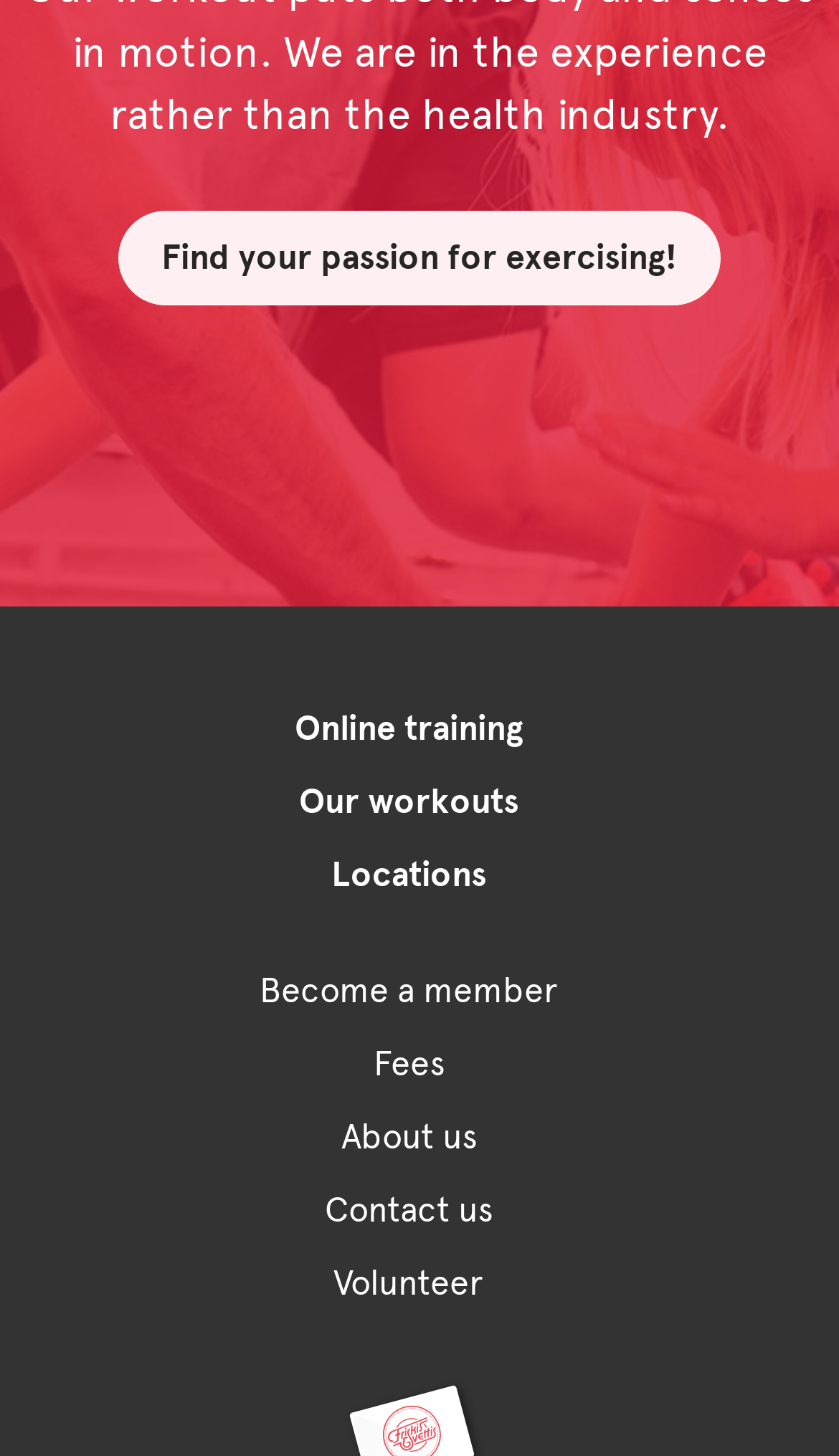Determine the bounding box for the UI element that matches this description: "Volunteer".

[0.051, 0.857, 0.923, 0.908]